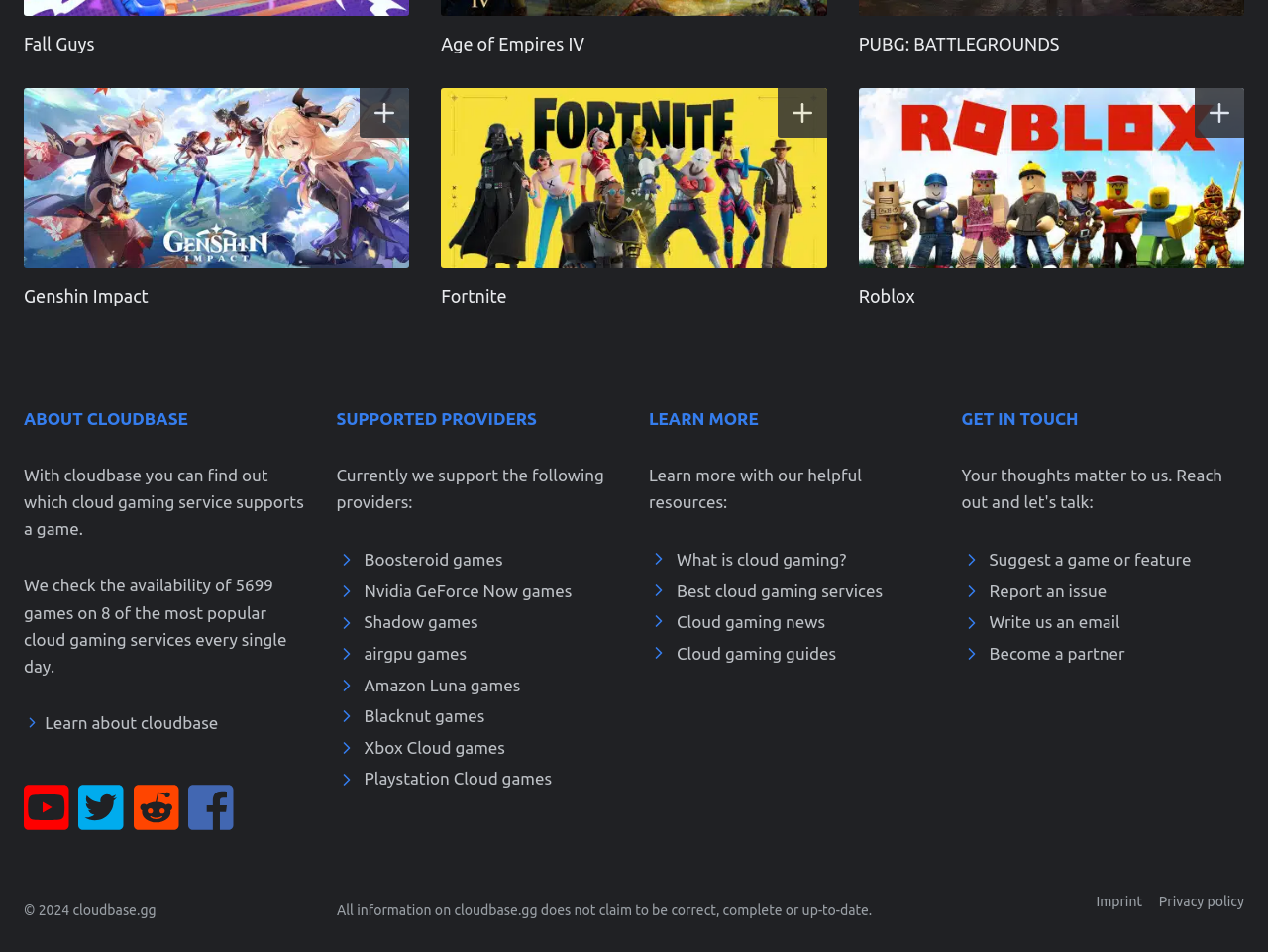What is the copyright year of cloudbase?
Using the image, answer in one word or phrase.

2024